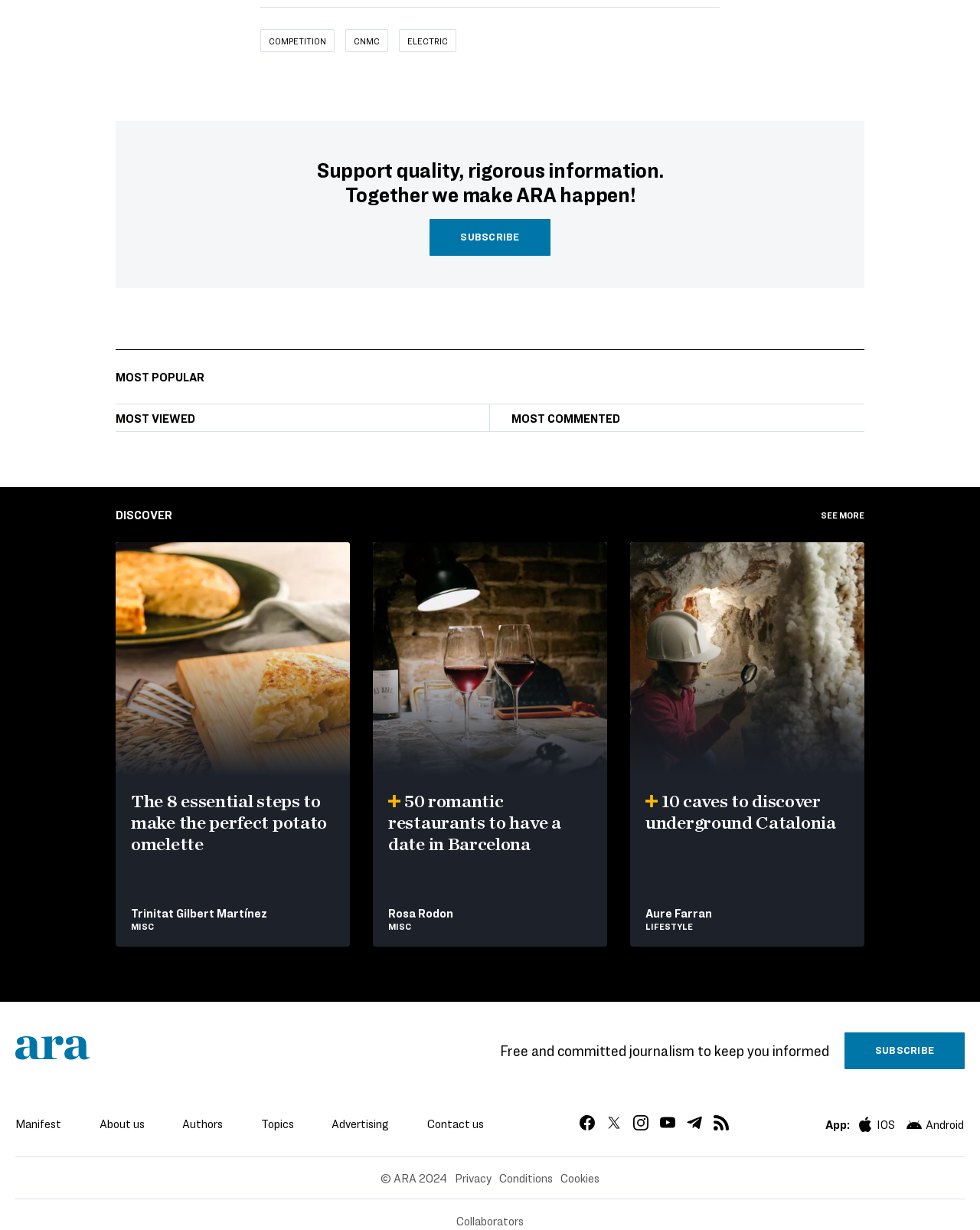Pinpoint the bounding box coordinates of the clickable element to carry out the following instruction: "Discover more articles."

[0.118, 0.413, 0.176, 0.424]